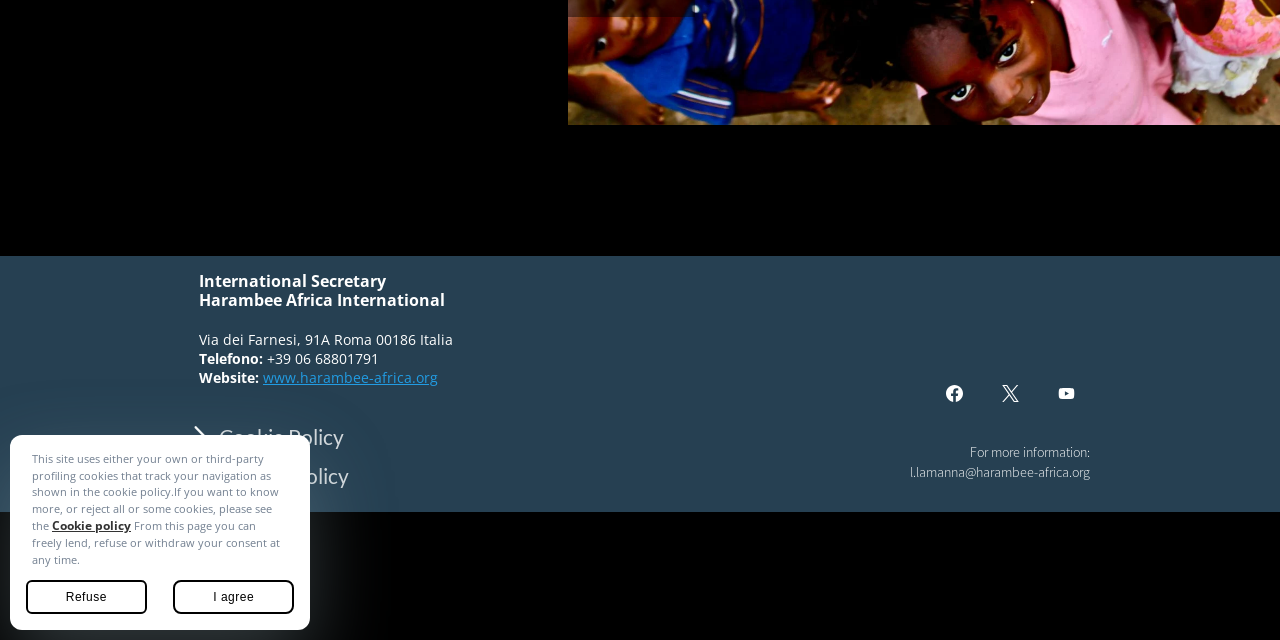Find the bounding box of the web element that fits this description: "Privacy Policy".

[0.128, 0.712, 0.316, 0.775]